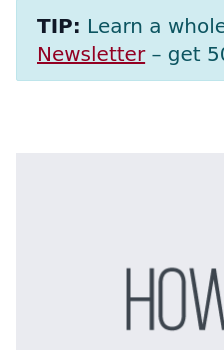Describe in detail everything you see in the image.

The image features a prominent tip regarding wine education, highlighting an opportunity for readers to enhance their knowledge. It encourages them to subscribe to a newsletter where they can receive valuable insights about wine, along with an attractive offer of 50% off a Wine 101 Course. This informative message is part of a broader discussion on how long an open bottle of wine lasts and aims to engage wine enthusiasts eager to learn more about their passion. The design of the image complements this theme, inviting the audience to take action and further their wine journey.